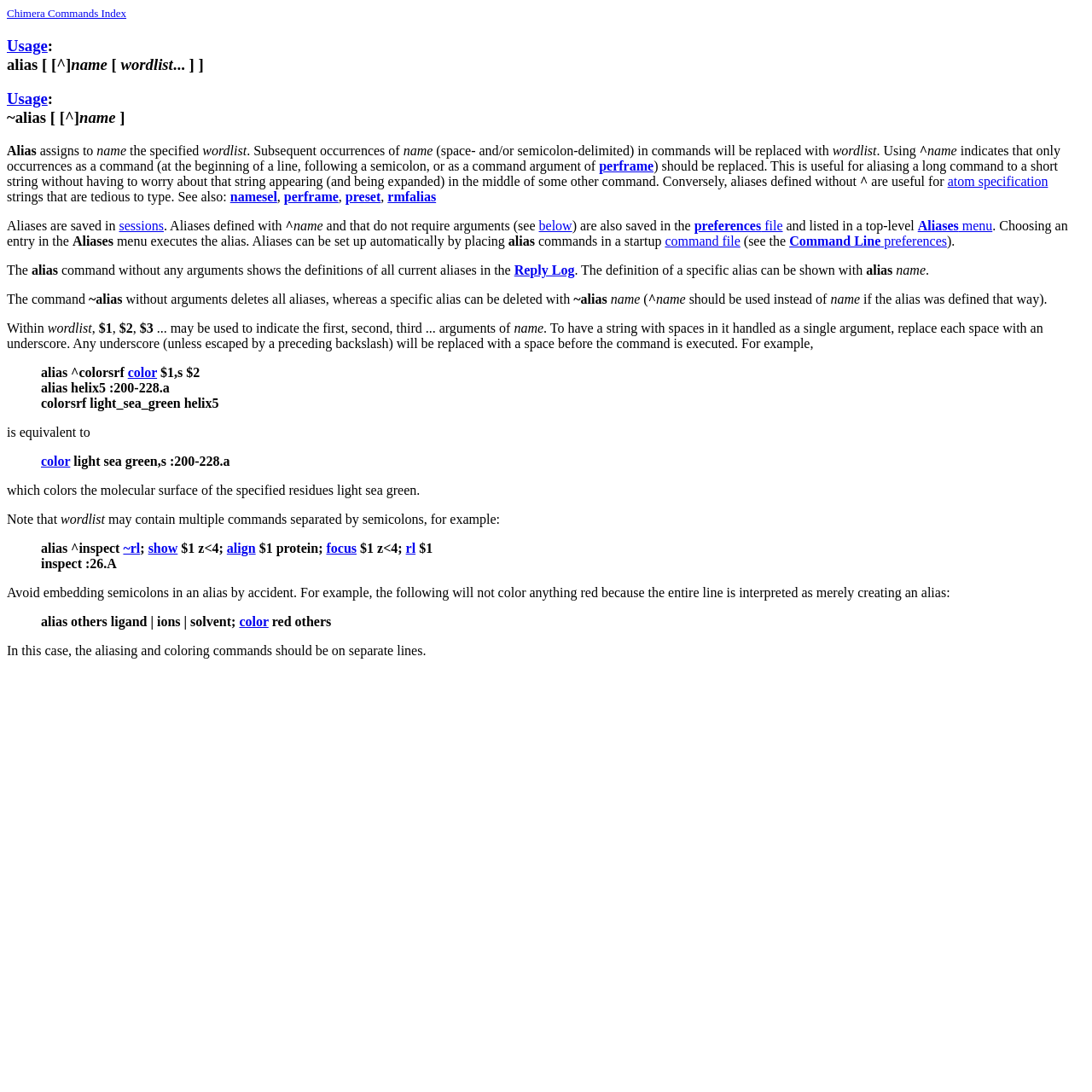Show the bounding box coordinates of the region that should be clicked to follow the instruction: "Explore the 'Aliases menu'."

[0.84, 0.2, 0.909, 0.213]